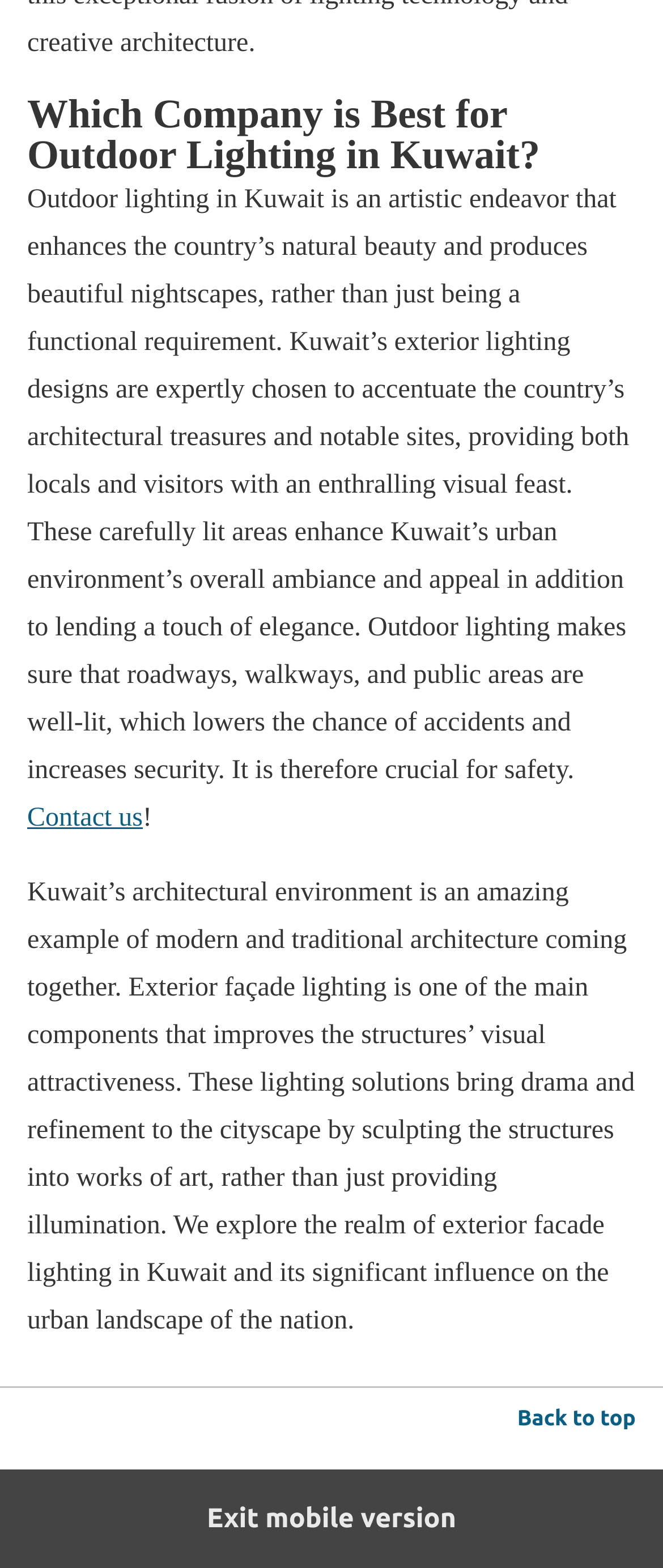Using the webpage screenshot, find the UI element described by Contact us. Provide the bounding box coordinates in the format (top-left x, top-left y, bottom-right x, bottom-right y), ensuring all values are floating point numbers between 0 and 1.

[0.041, 0.513, 0.215, 0.531]